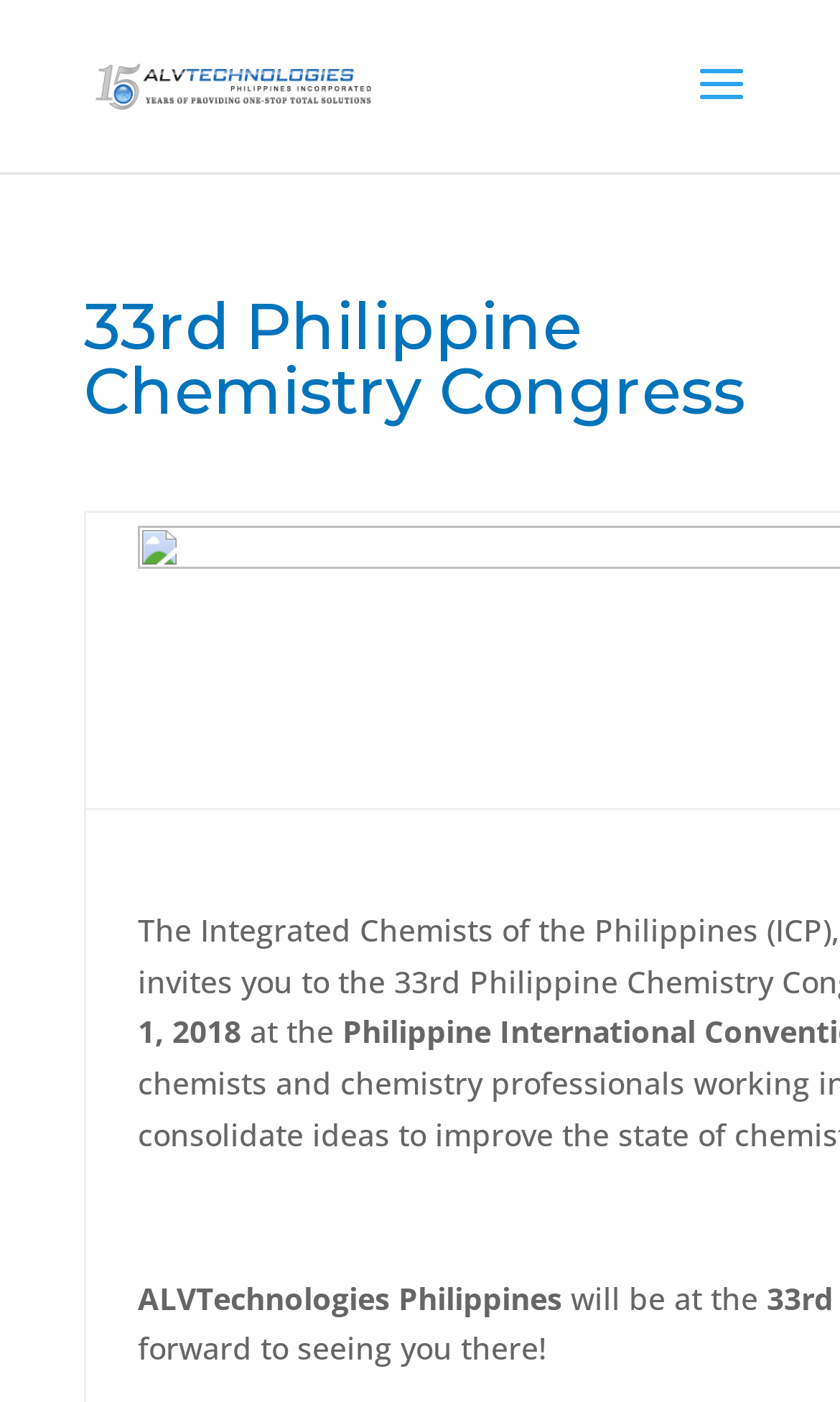Please specify the bounding box coordinates in the format (top-left x, top-left y, bottom-right x, bottom-right y), with all values as floating point numbers between 0 and 1. Identify the bounding box of the UI element described by: Search Button

[0.908, 0.0, 1.0, 0.055]